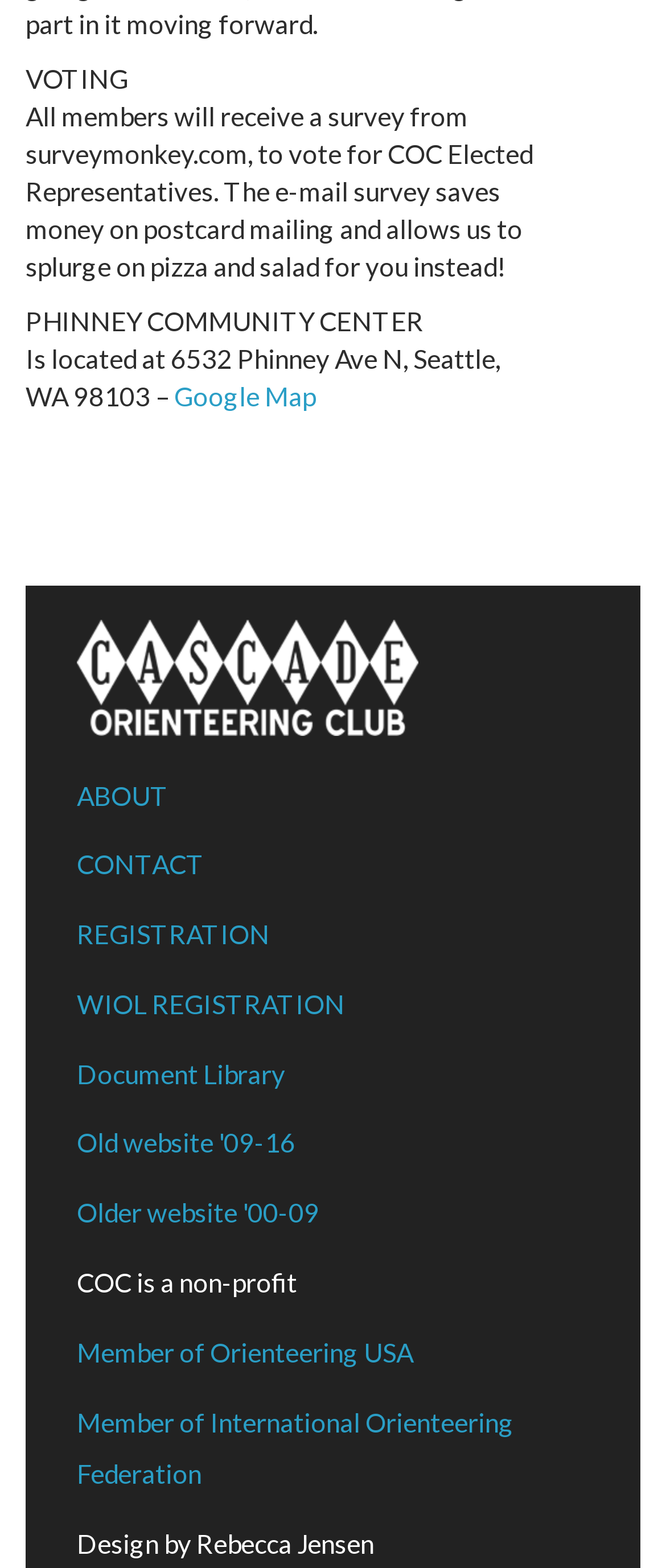Respond to the following query with just one word or a short phrase: 
What is the purpose of the email survey?

to save money on postcard mailing